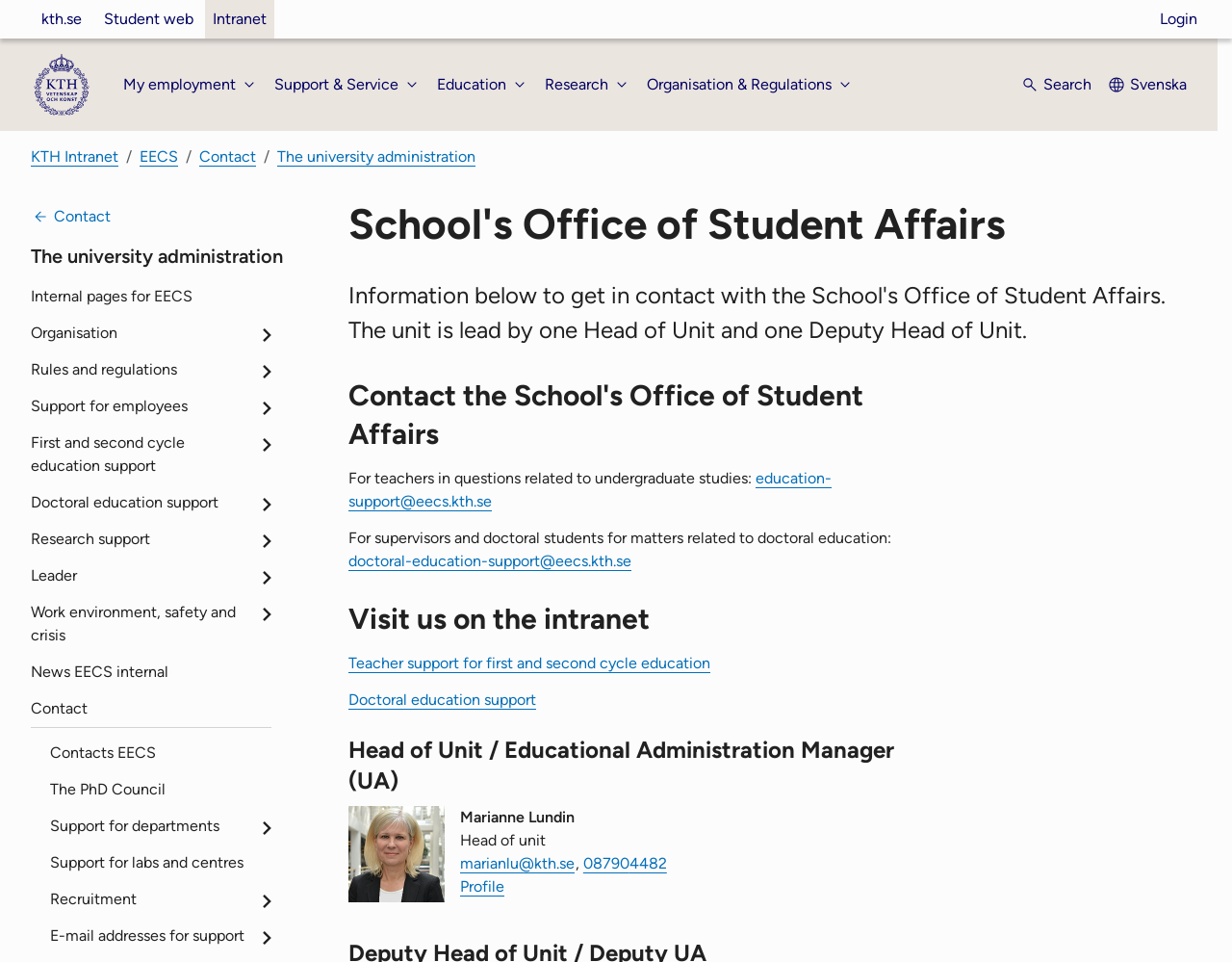Specify the bounding box coordinates of the area to click in order to execute this command: 'Get in touch with the 'Education support' team'. The coordinates should consist of four float numbers ranging from 0 to 1, and should be formatted as [left, top, right, bottom].

[0.283, 0.487, 0.675, 0.531]